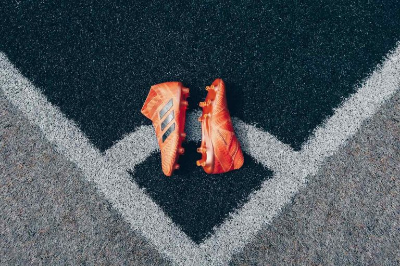Use a single word or phrase to respond to the question:
What aspect of soccer does the footwear represent?

Performance and style